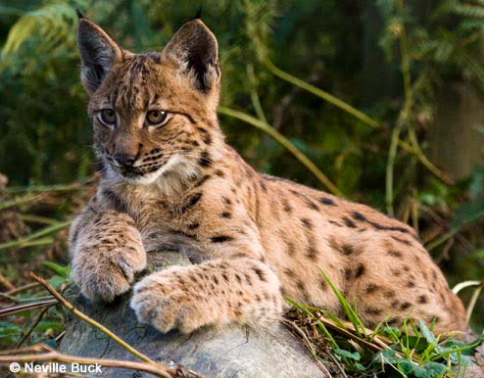Offer a detailed explanation of the image and its components.

The image features a Beautiful Eurasian lynx, distinguished by its striking fur pattern that showcases a blend of light brown with dark spots. The lynx is resting on a rock, with its front paws crossed comfortably, exuding a relaxed demeanor. Its large, expressive eyes and tufted ears highlight its alertness and curiosity. The background is lush with vegetation, adding to the natural setting that this majestic feline often inhabits. The photo is credited to Neville Buck and is in the public domain, capturing the essence of the Eurasian lynx, also known as the Northern lynx. This species is notable for its dense fur, which not only adapts it to cold environments but unfortunately also contributes to its challenges in the wild due to hunting for its fur.